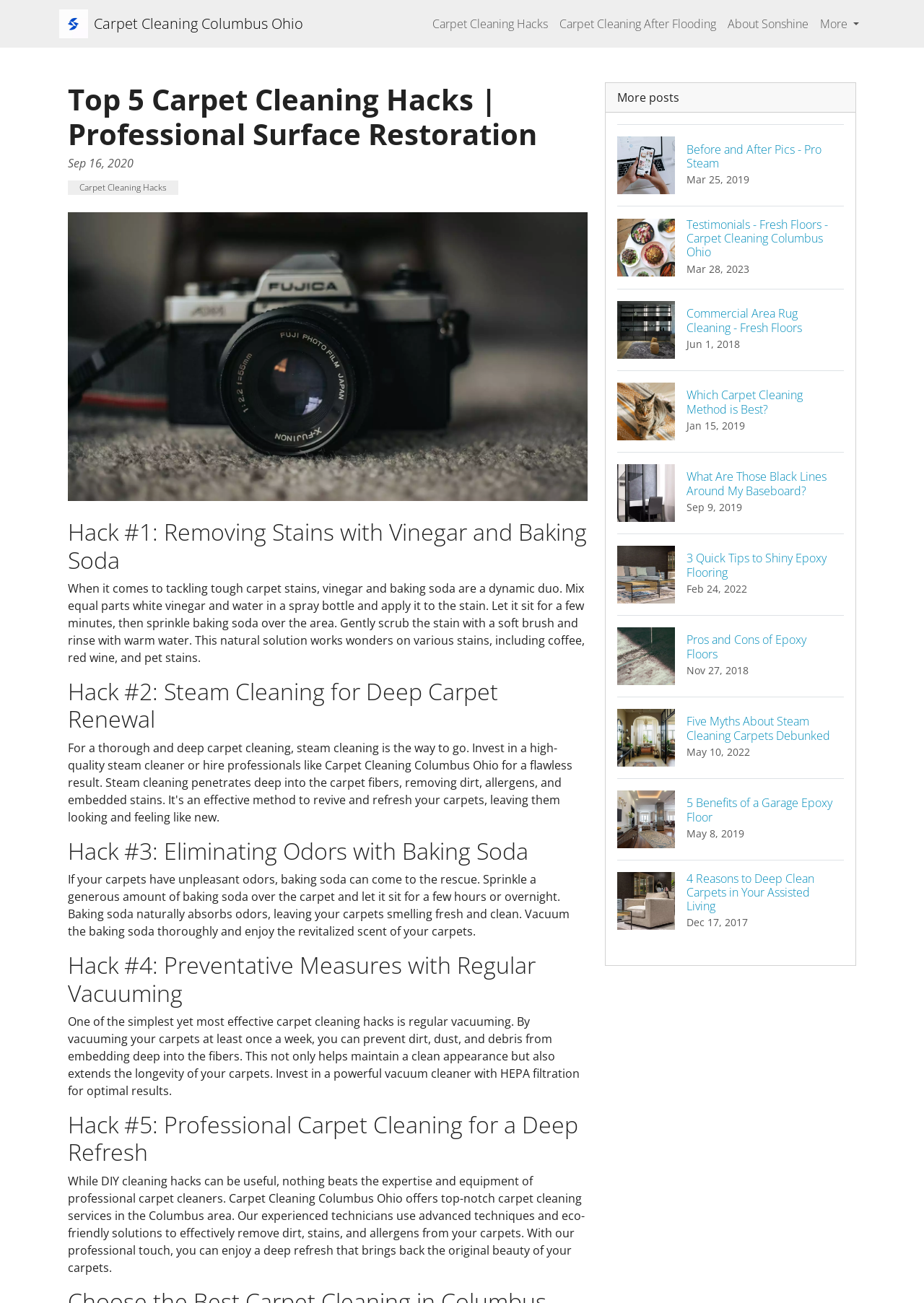Determine the bounding box coordinates for the clickable element to execute this instruction: "Click the logo of Carpet Cleaning Columbus Ohio". Provide the coordinates as four float numbers between 0 and 1, i.e., [left, top, right, bottom].

[0.064, 0.004, 0.328, 0.032]